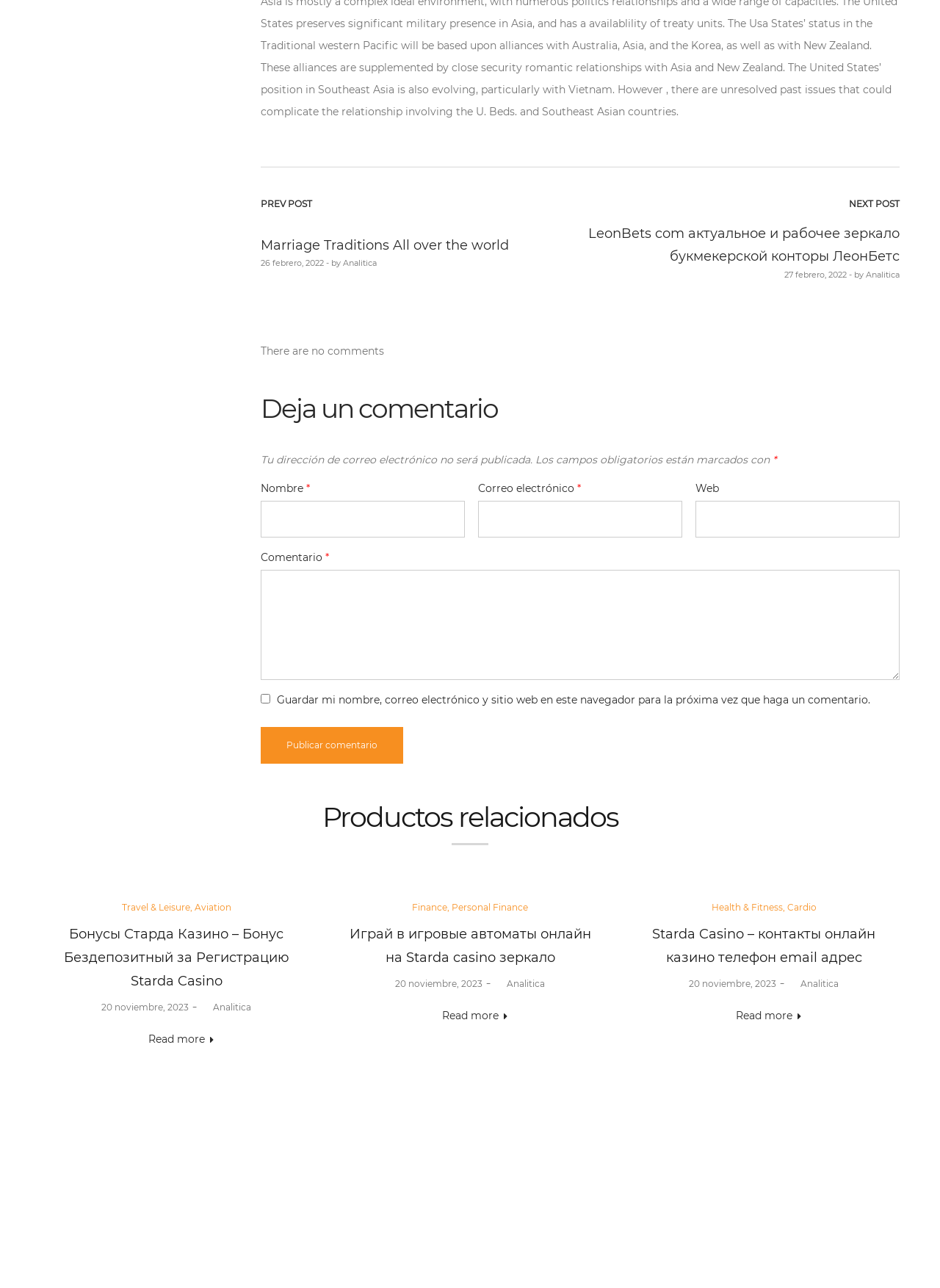What is the topic of the post with the title 'Бонусы Старда Казино – Бонус Бездепозитный за Регистрацию Starda Casino'?
Using the image provided, answer with just one word or phrase.

Casino bonus